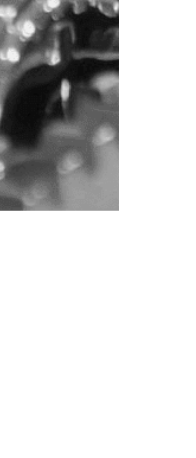Provide a comprehensive description of the image.

The image visually conveys a sense of movement and energy, likely associated with technological or industrial themes. It may depict abstract shapes, possibly related to machinery or components. Given its placement in a context discussing new challenges and advancements, this imagery emphasizes a commitment to innovation and progress. It aligns with the overarching message of pushing boundaries and exploring new horizons in business and technology, suggesting a dynamic environment where forward-thinking solutions are crafted. The focus on technical aesthetics underpins a narrative about the organization’s dedication to evolving beyond traditional sectors.